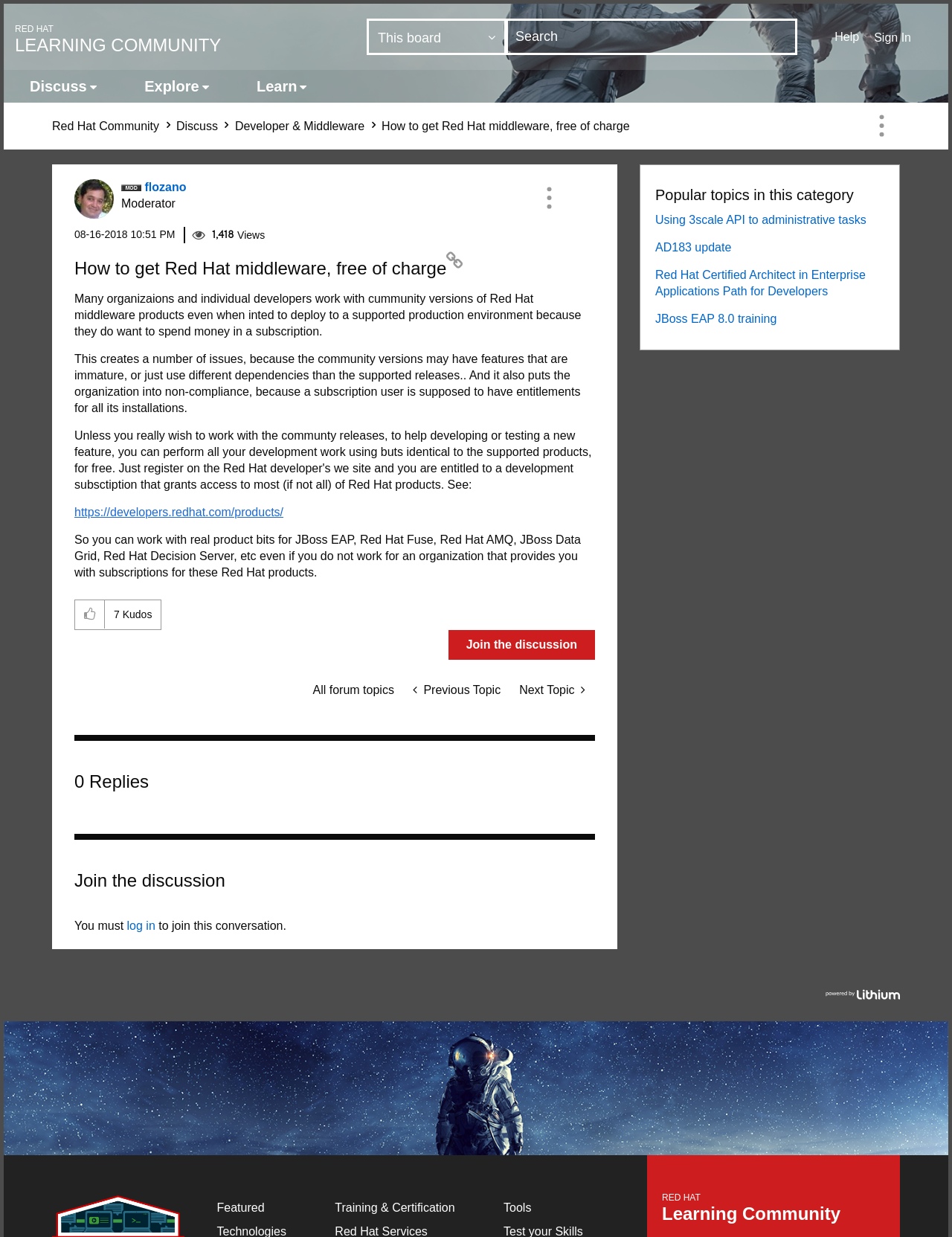What is the name of the user who posted this?
Examine the image and provide an in-depth answer to the question.

The name of the user who posted this can be found next to the image of a person, where it says 'View Profile of flozano'. This suggests that the user who posted this is named flozano.